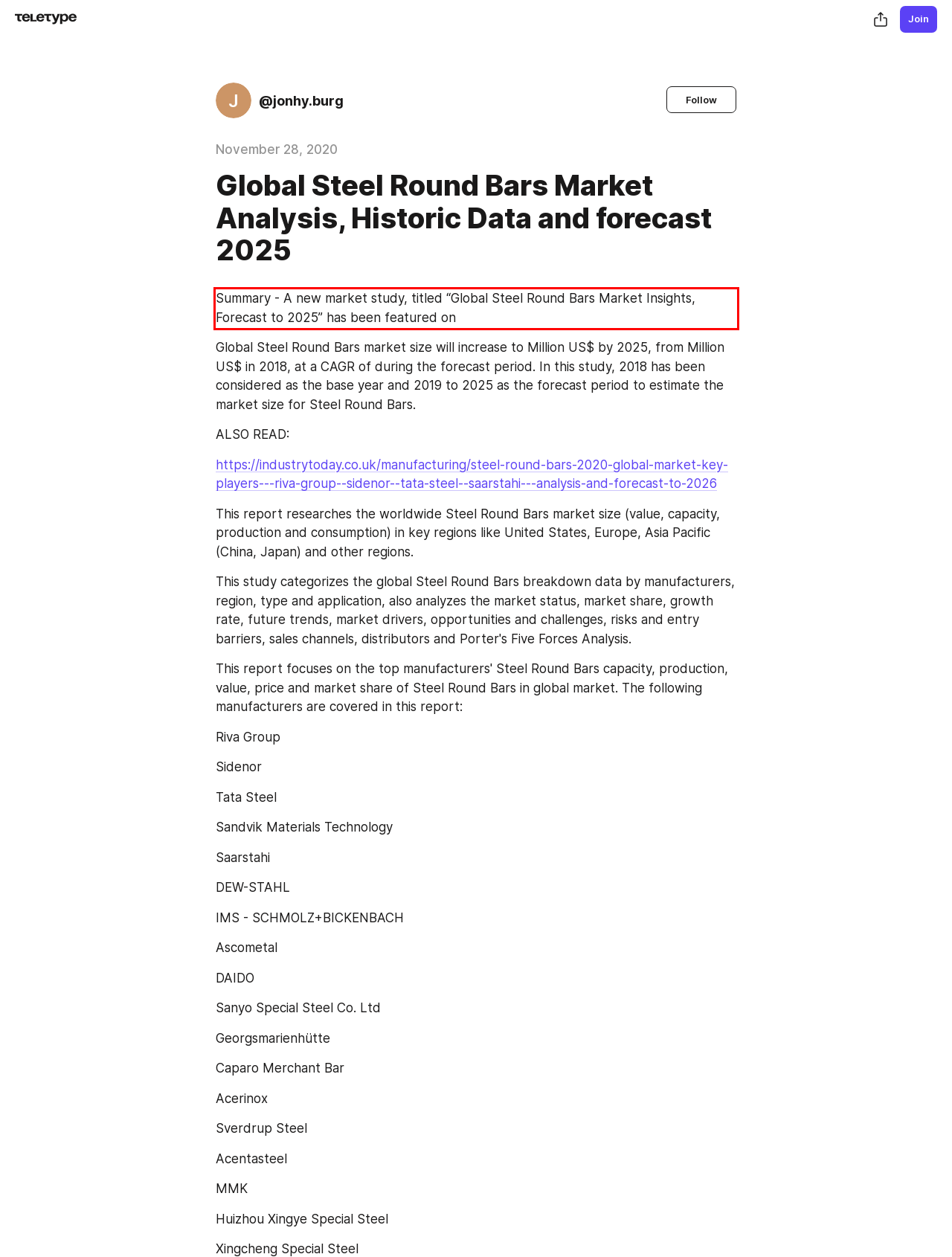Look at the provided screenshot of the webpage and perform OCR on the text within the red bounding box.

Summary - A new market study, titled “Global Steel Round Bars Market Insights, Forecast to 2025” has been featured on